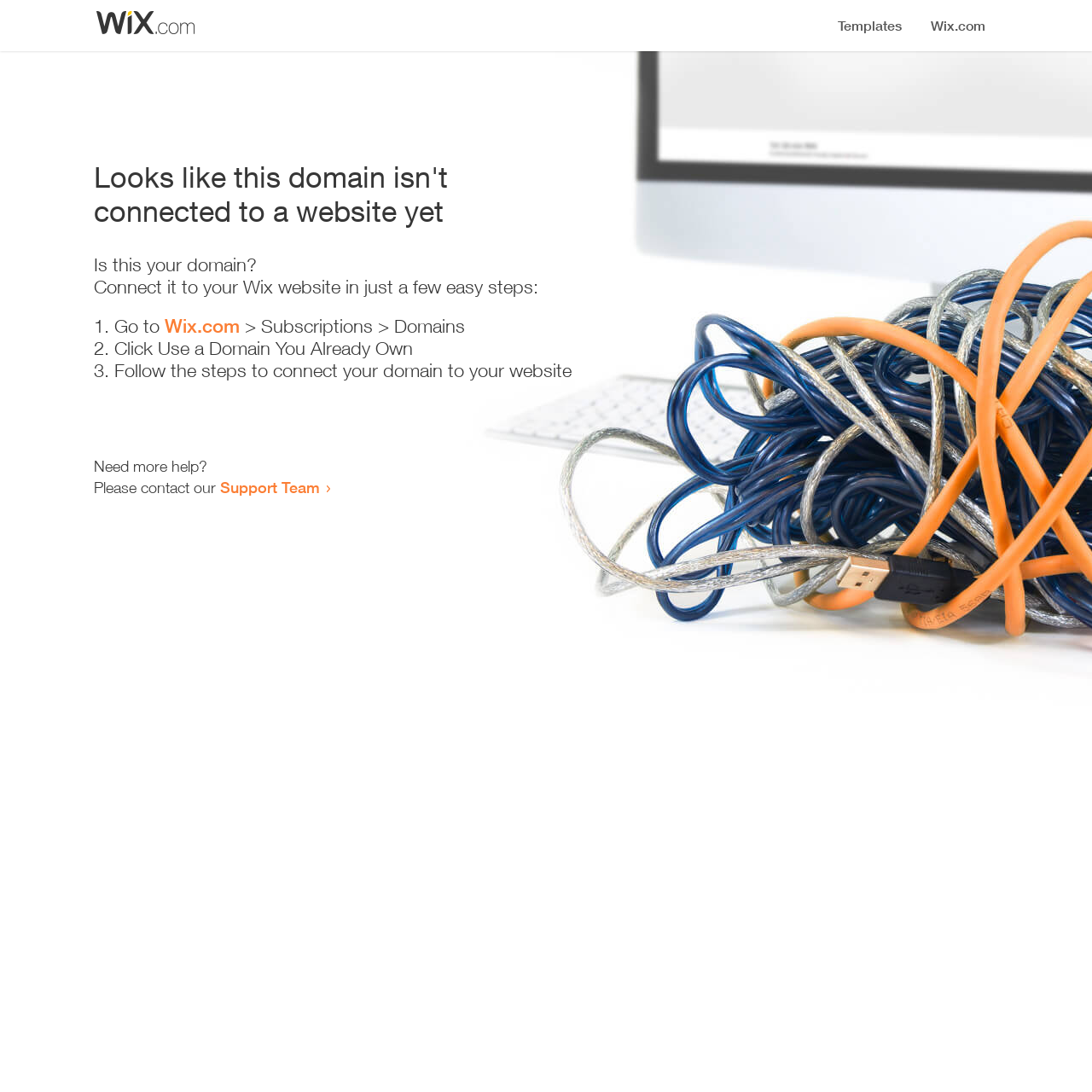Bounding box coordinates are to be given in the format (top-left x, top-left y, bottom-right x, bottom-right y). All values must be floating point numbers between 0 and 1. Provide the bounding box coordinate for the UI element described as: ProTemp Plus

None